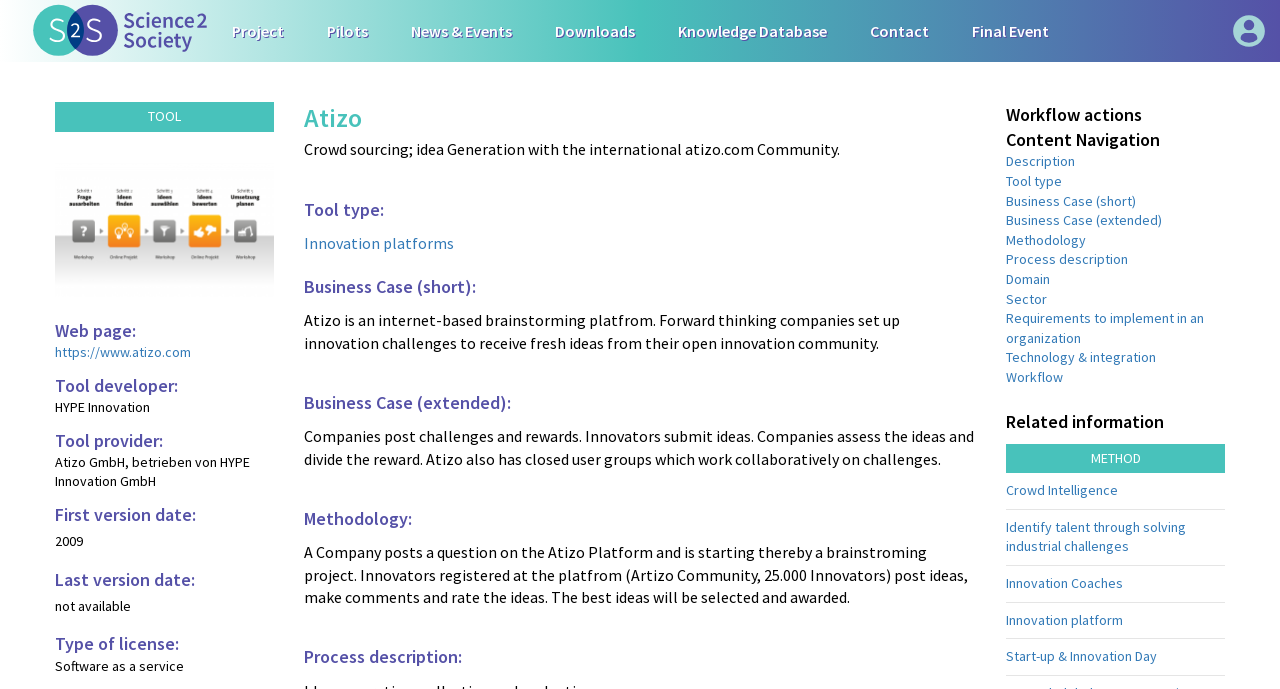Based on the image, please elaborate on the answer to the following question:
What is the methodology of the platform?

The methodology of the platform is described in the section 'Atizo' under the heading 'Methodology:' as a brainstorming project where a company posts a question and innovators registered at the platform post ideas, make comments, and rate the ideas.